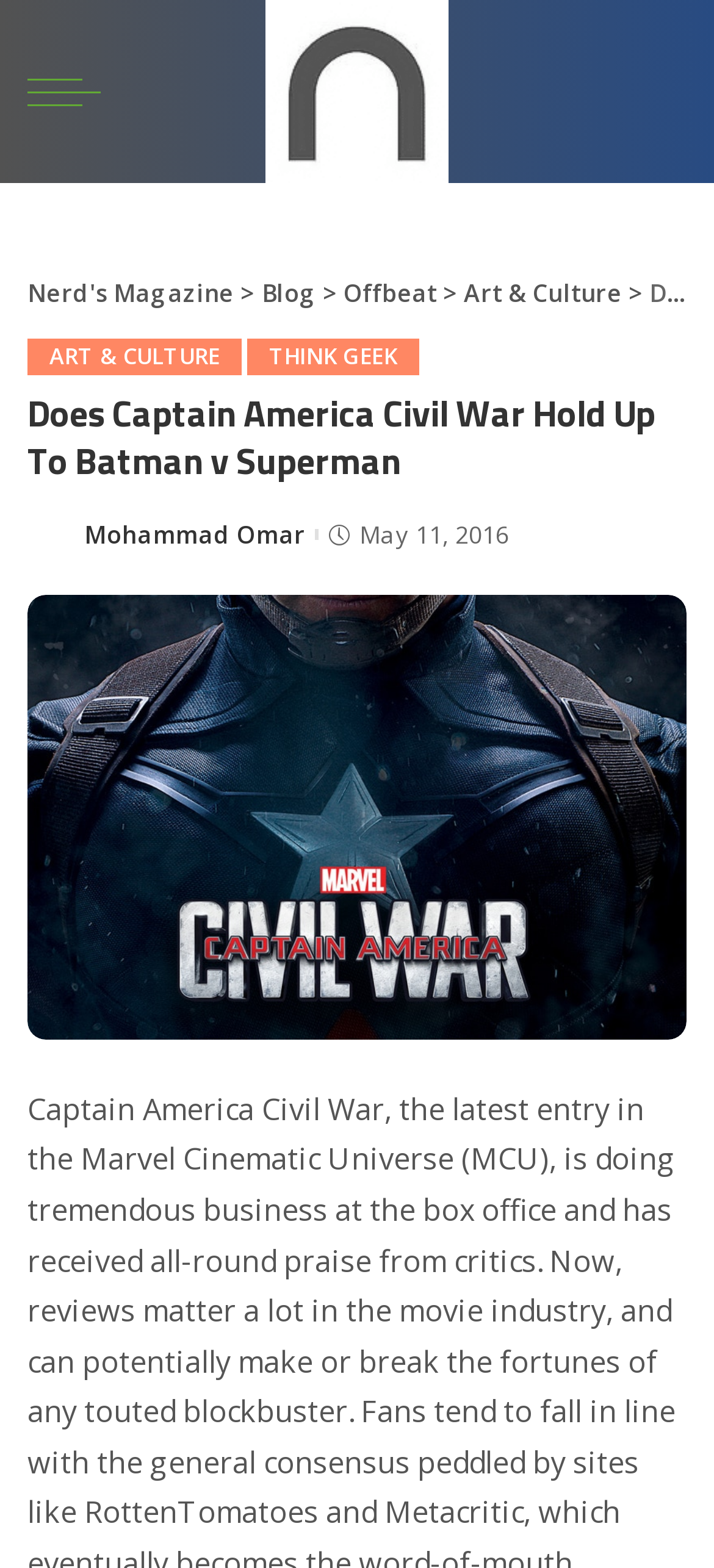What is the name of the magazine?
Based on the image, please offer an in-depth response to the question.

The name of the magazine can be found in the top navigation bar, where there is a link with the text 'Nerd's Magazine' and an accompanying image with the same text.